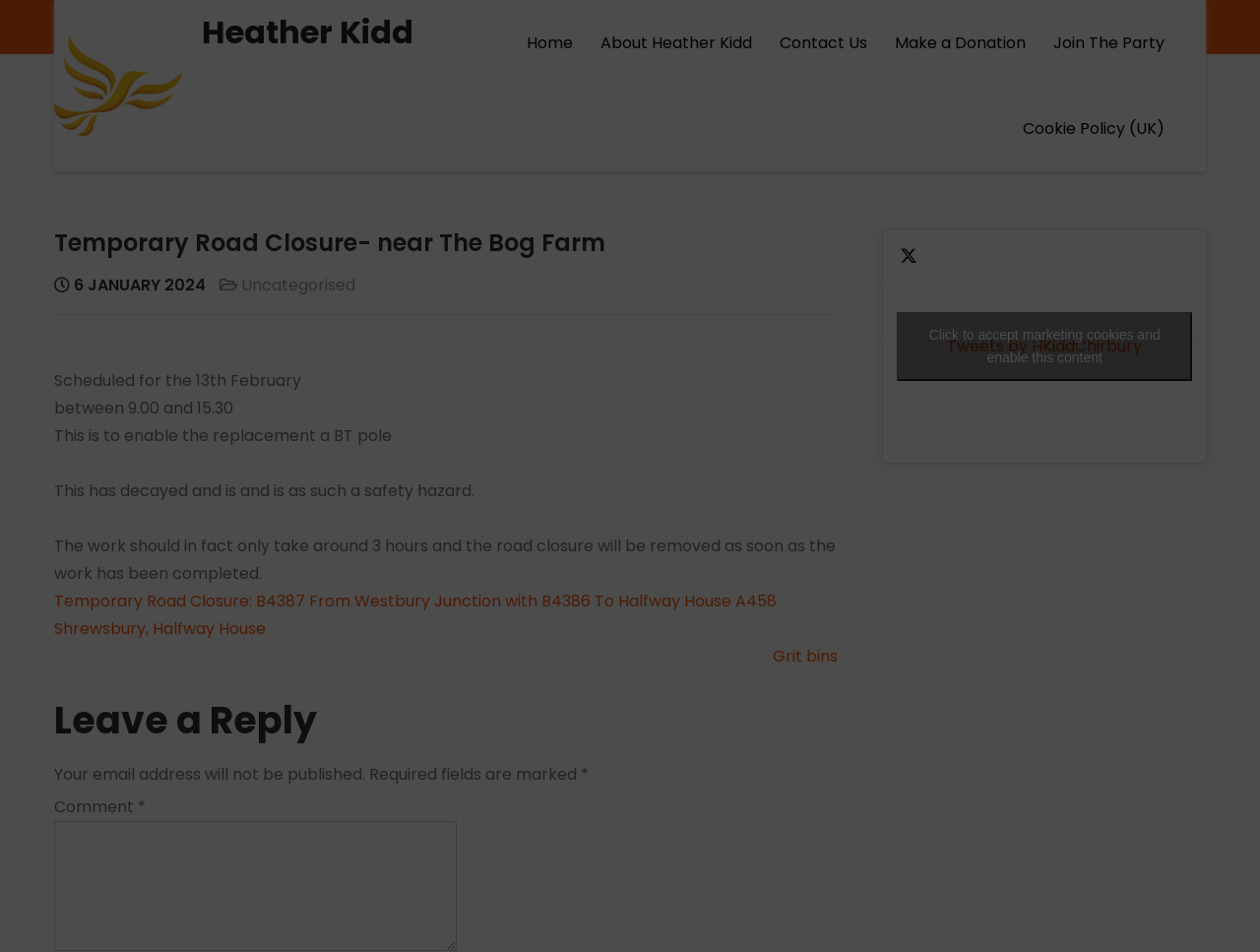Identify the bounding box for the UI element specified in this description: "parent_node: Comment * name="comment"". The coordinates must be four float numbers between 0 and 1, formatted as [left, top, right, bottom].

[0.043, 0.862, 0.364, 0.999]